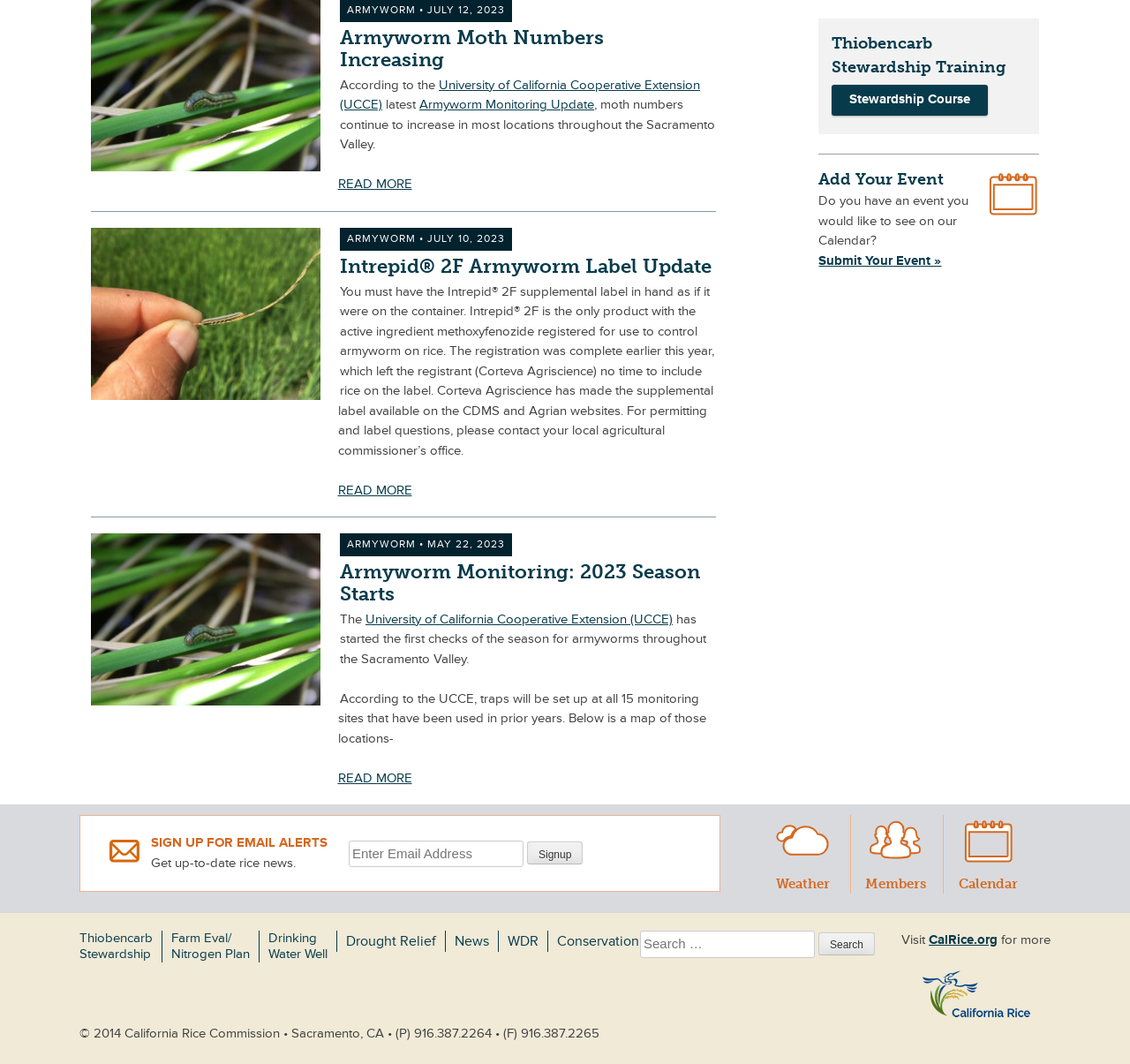Identify the bounding box for the described UI element. Provide the coordinates in (top-left x, top-left y, bottom-right x, bottom-right y) format with values ranging from 0 to 1: Weather

[0.679, 0.766, 0.741, 0.84]